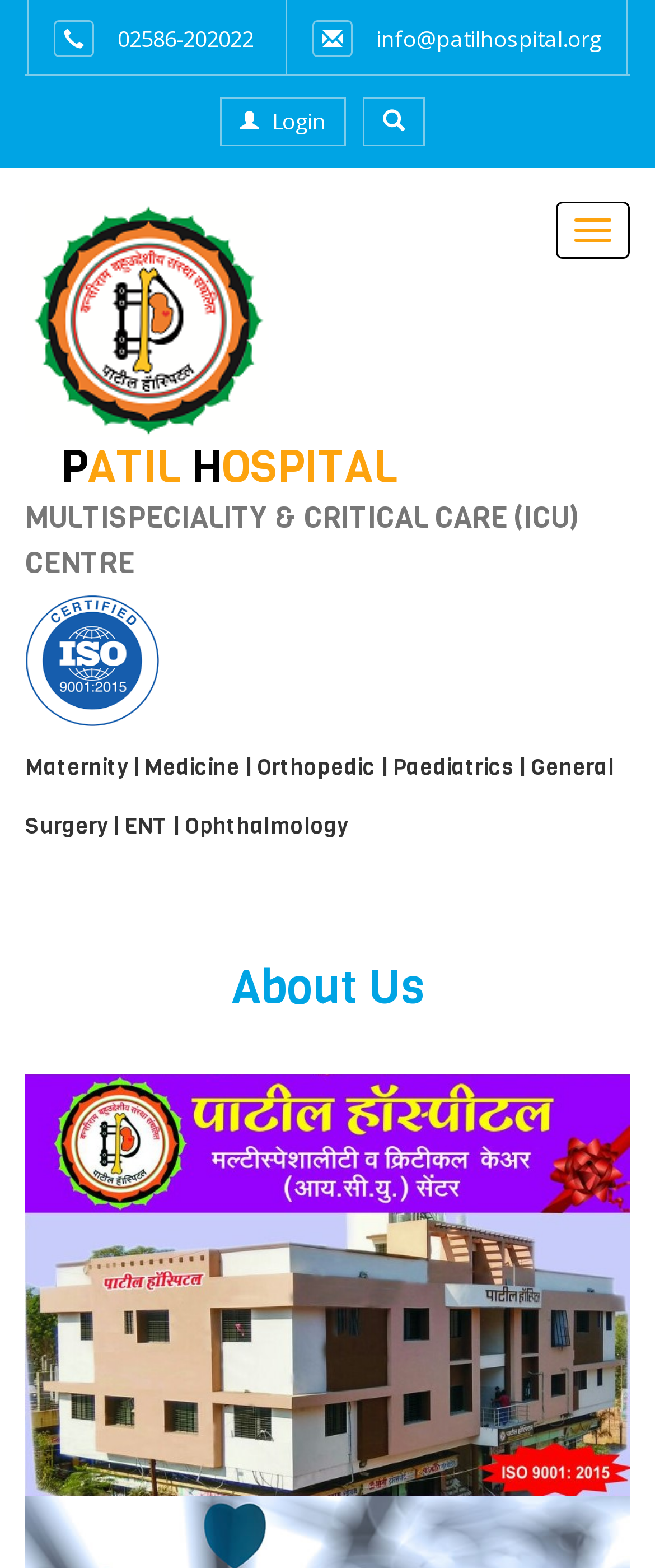Determine the bounding box coordinates of the UI element described below. Use the format (top-left x, top-left y, bottom-right x, bottom-right y) with floating point numbers between 0 and 1: Login

[0.367, 0.066, 0.497, 0.086]